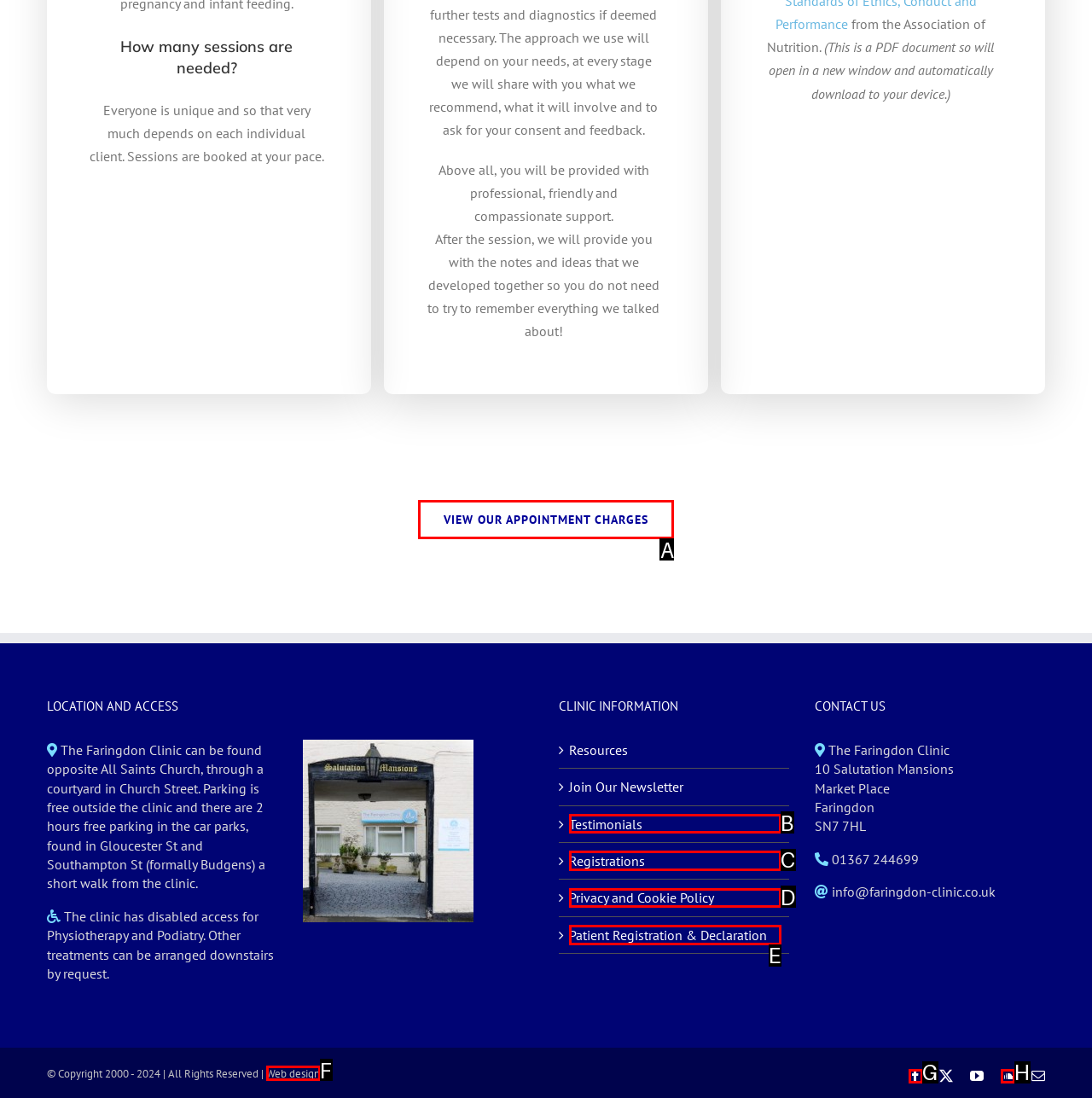Tell me the letter of the UI element I should click to accomplish the task: View appointment charges based on the choices provided in the screenshot.

A